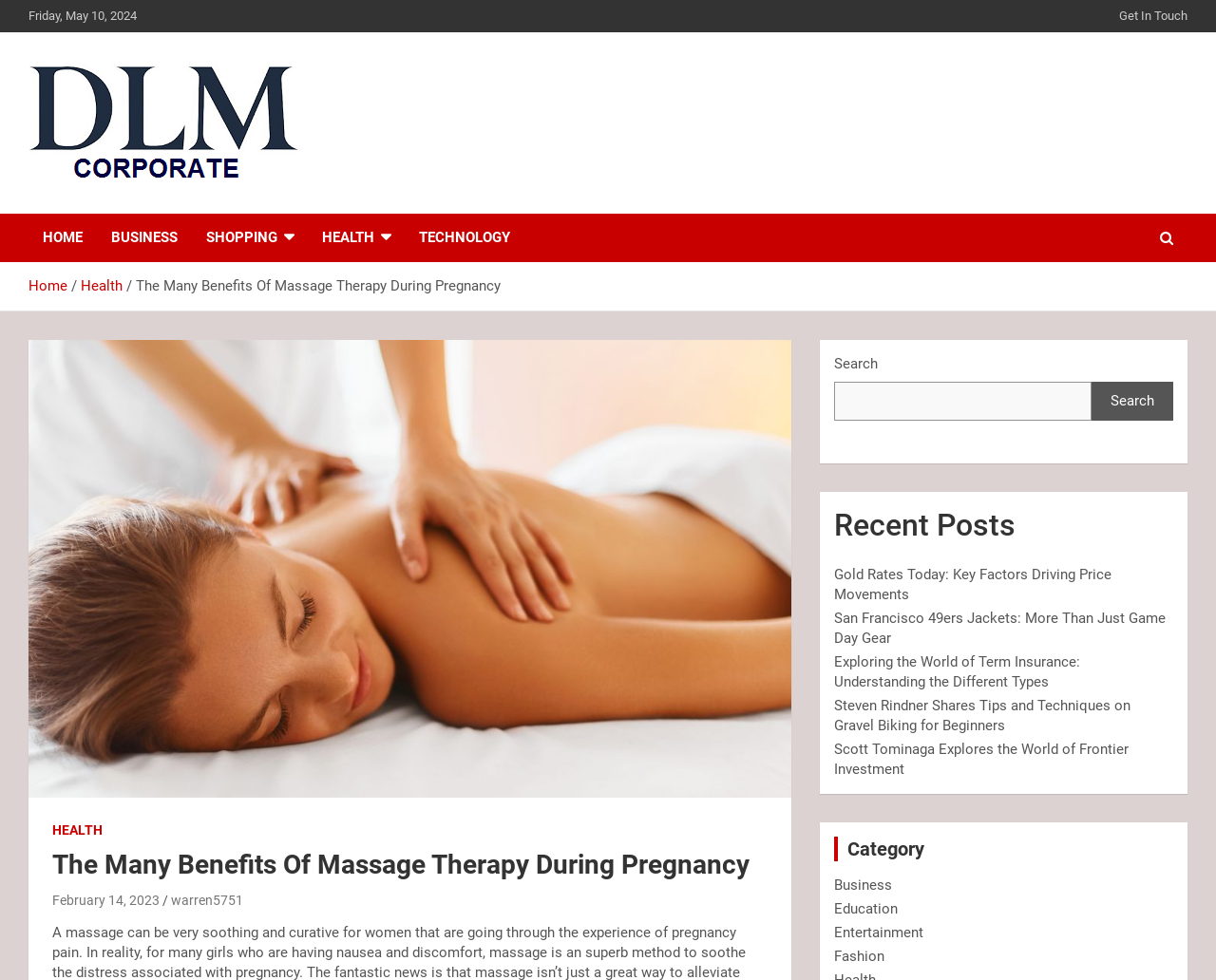Create a detailed summary of the webpage's content and design.

The webpage appears to be a blog or news website, with a focus on health and wellness. At the top of the page, there is a navigation menu with links to different sections, including "HOME", "BUSINESS", "SHOPPING", "HEALTH", and "TECHNOLOGY". Below this menu, there is a breadcrumbs navigation section, which shows the current page's location within the website's hierarchy.

The main content of the page is an article titled "The Many Benefits Of Massage Therapy During Pregnancy", which is displayed prominently in the center of the page. The article's title is also repeated as a heading at the top of the page. Below the title, there is a figure or image related to the article's topic.

To the right of the article, there is a search bar with a button, allowing users to search for specific content on the website. Above the search bar, there is a section titled "Recent Posts", which lists several links to other articles on the website, including "Gold Rates Today: Key Factors Driving Price Movements", "San Francisco 49ers Jackets: More Than Just Game Day Gear", and others.

At the bottom of the page, there is a section titled "Category", which lists links to different categories of content on the website, including "Business", "Education", "Entertainment", and "Fashion".